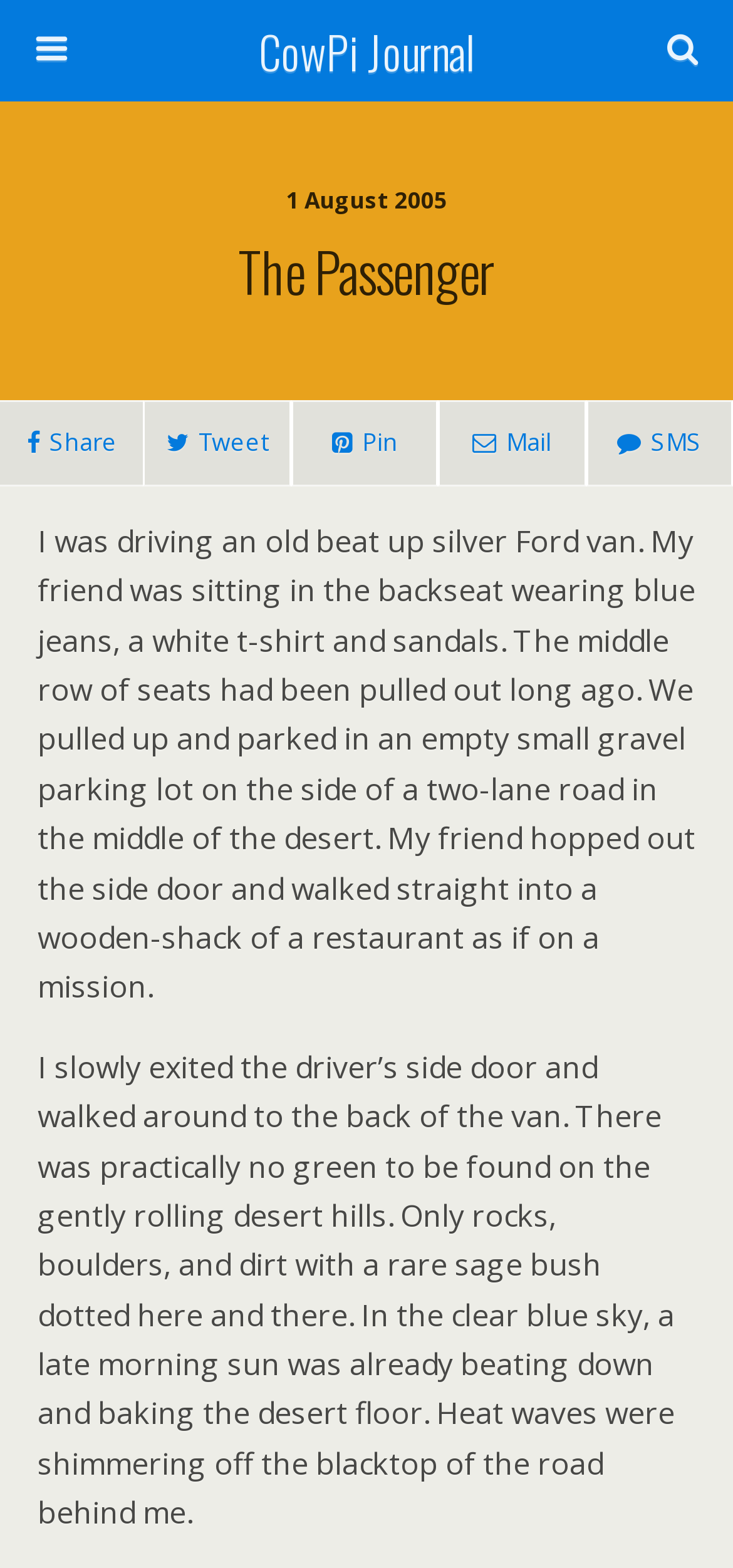Provide a single word or phrase to answer the given question: 
What is the date mentioned in the webpage?

1 August 2005